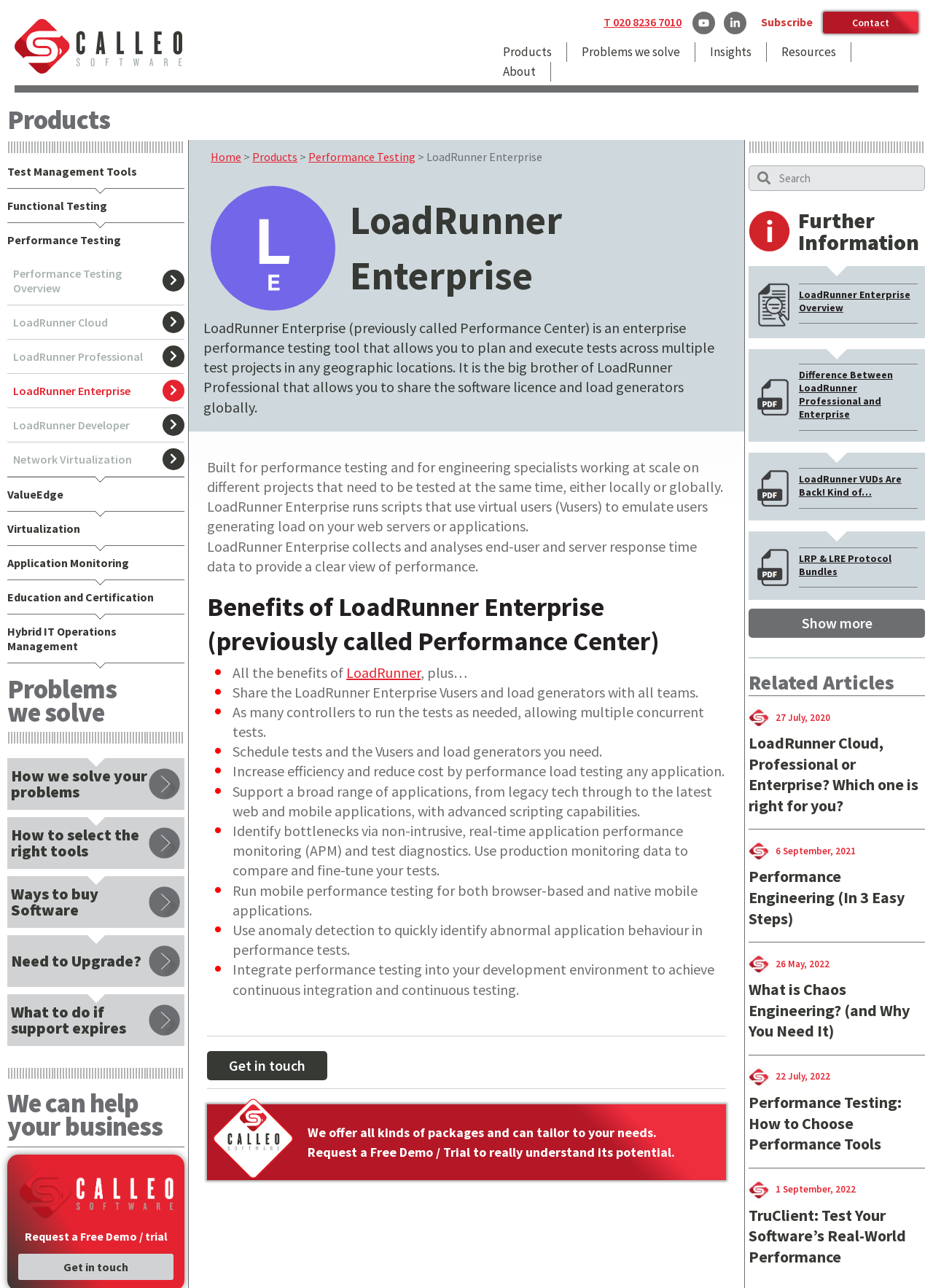What is LoadRunner Enterprise used for?
From the screenshot, supply a one-word or short-phrase answer.

Enterprise performance testing